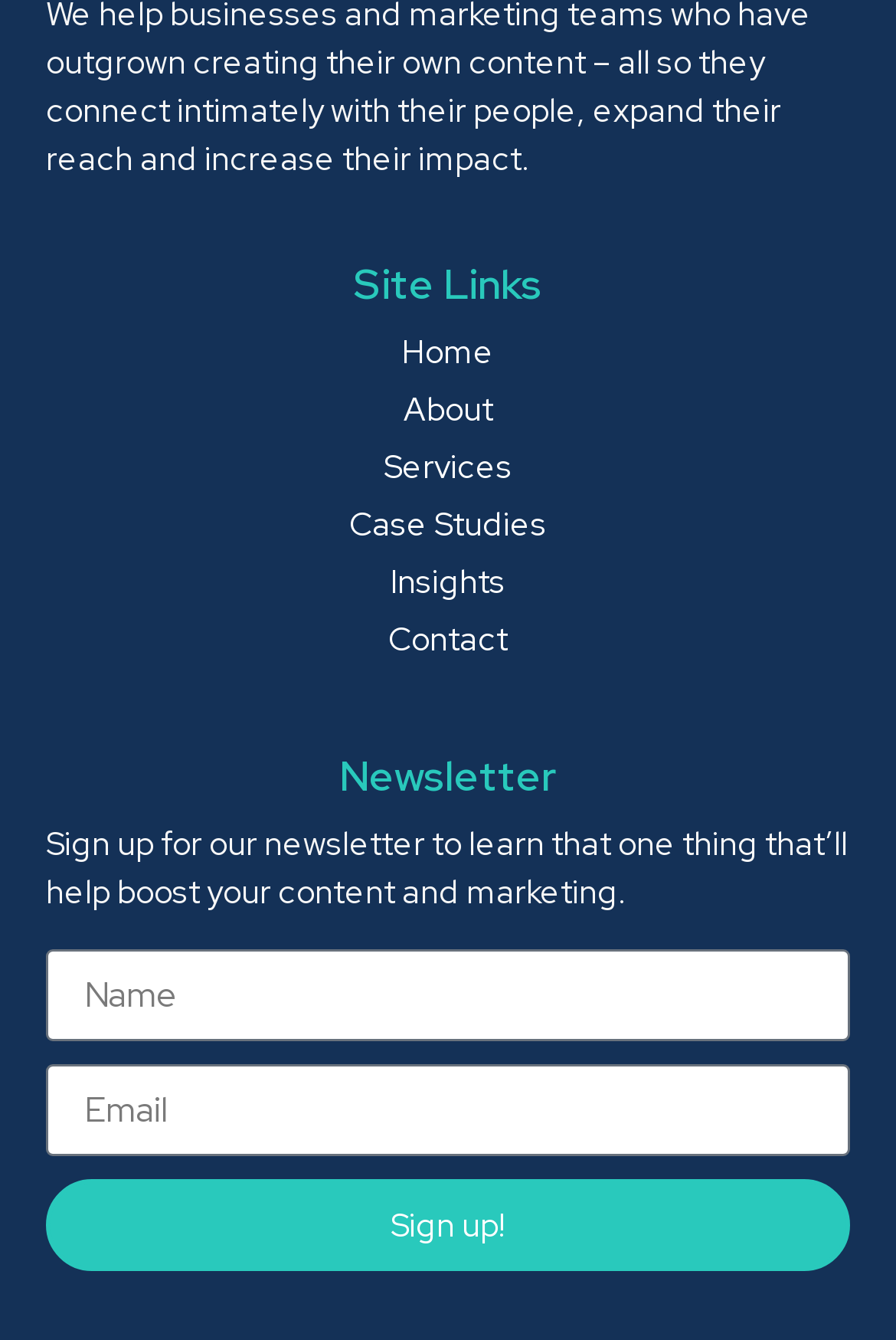How many site links are available?
Could you answer the question in a detailed manner, providing as much information as possible?

The site links are located at the top of the webpage, and they include 'Home', 'About', 'Services', 'Case Studies', 'Insights', and 'Contact'. There are six site links in total.